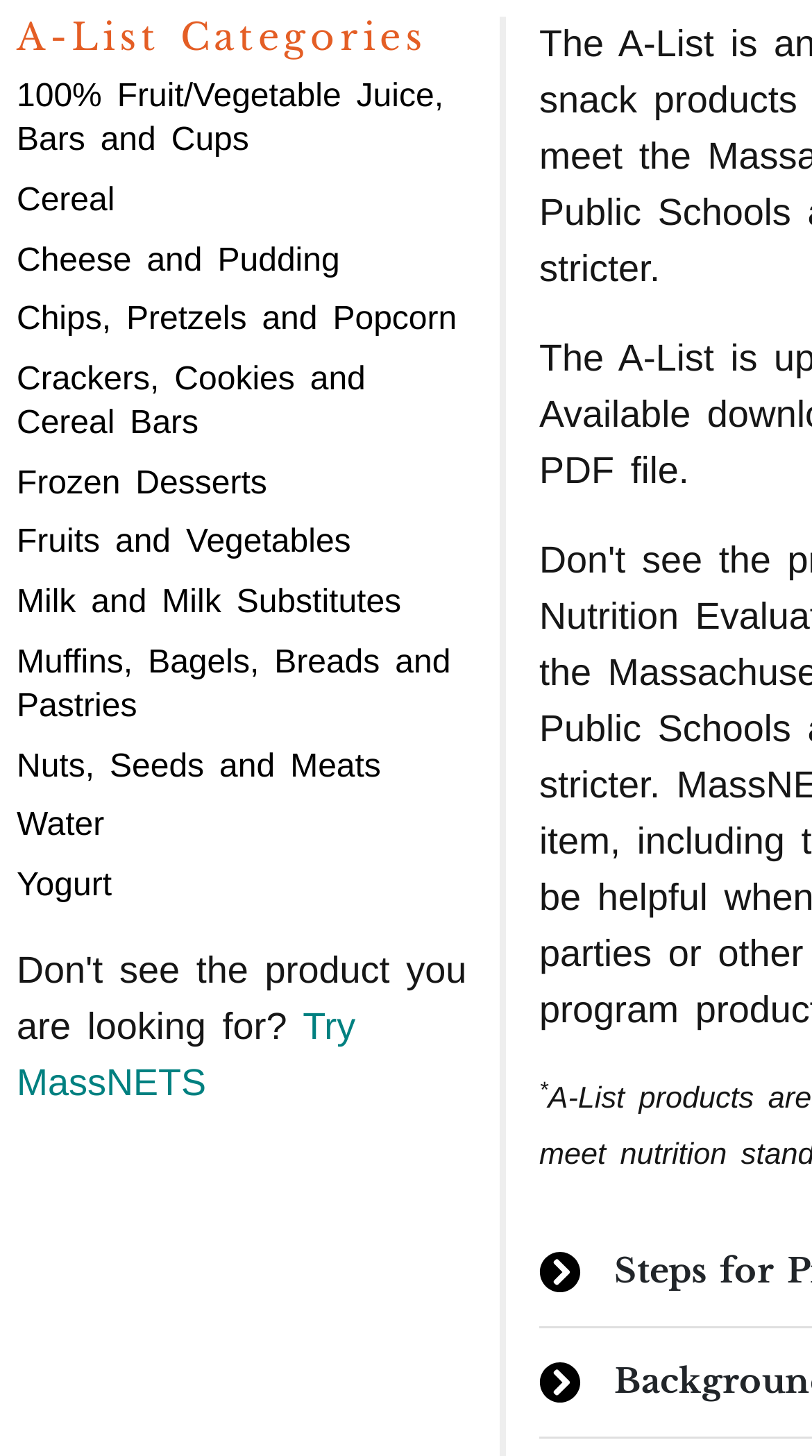Locate the bounding box coordinates of the clickable region necessary to complete the following instruction: "Learn about Yogurt". Provide the coordinates in the format of four float numbers between 0 and 1, i.e., [left, top, right, bottom].

[0.021, 0.597, 0.138, 0.621]